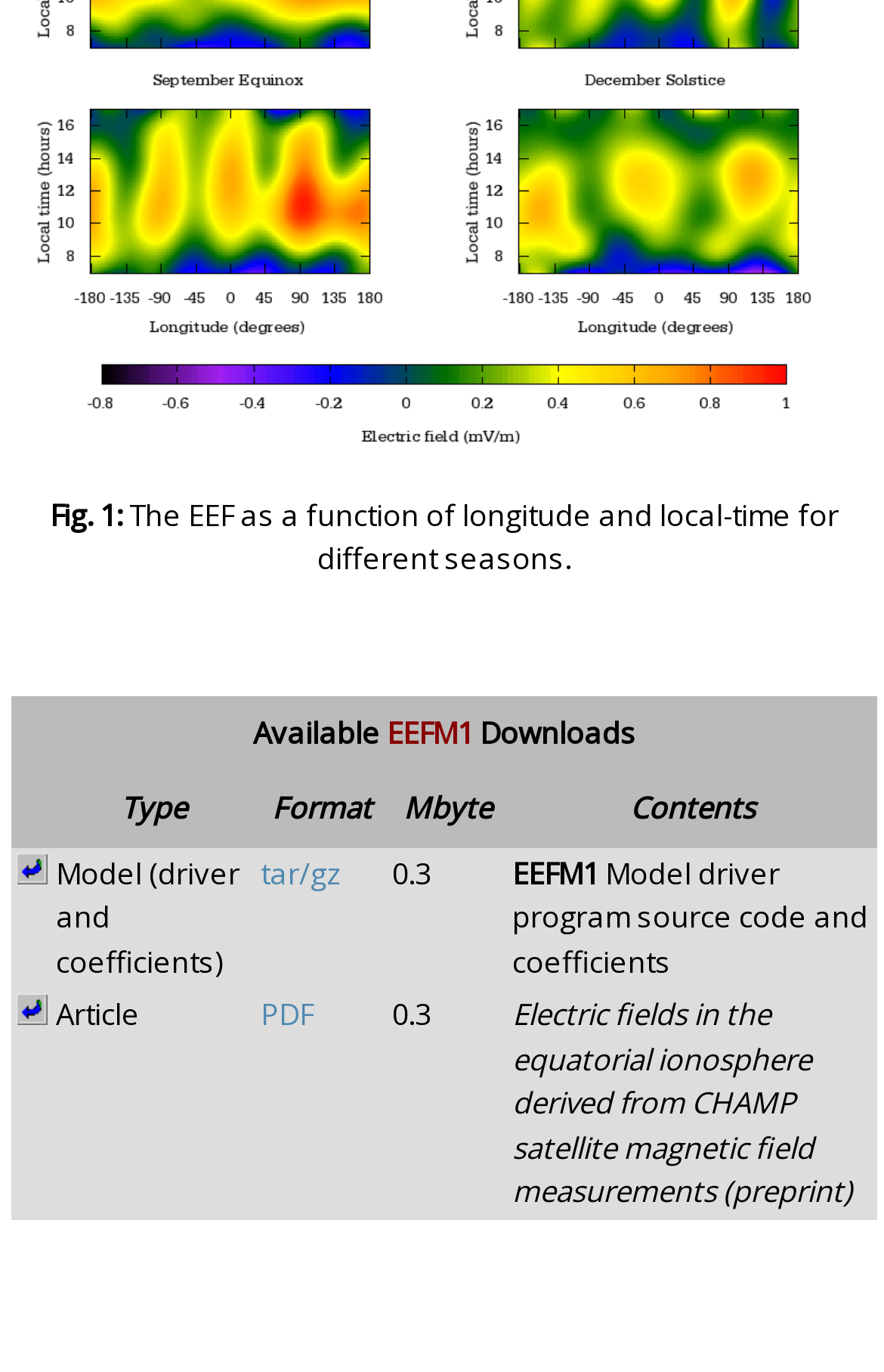Based on the image, please elaborate on the answer to the following question:
What is the format of the second downloadable file?

The format of the second downloadable file can be found in the gridcell element with the text 'PDF'. This element is located in the second row of the table.